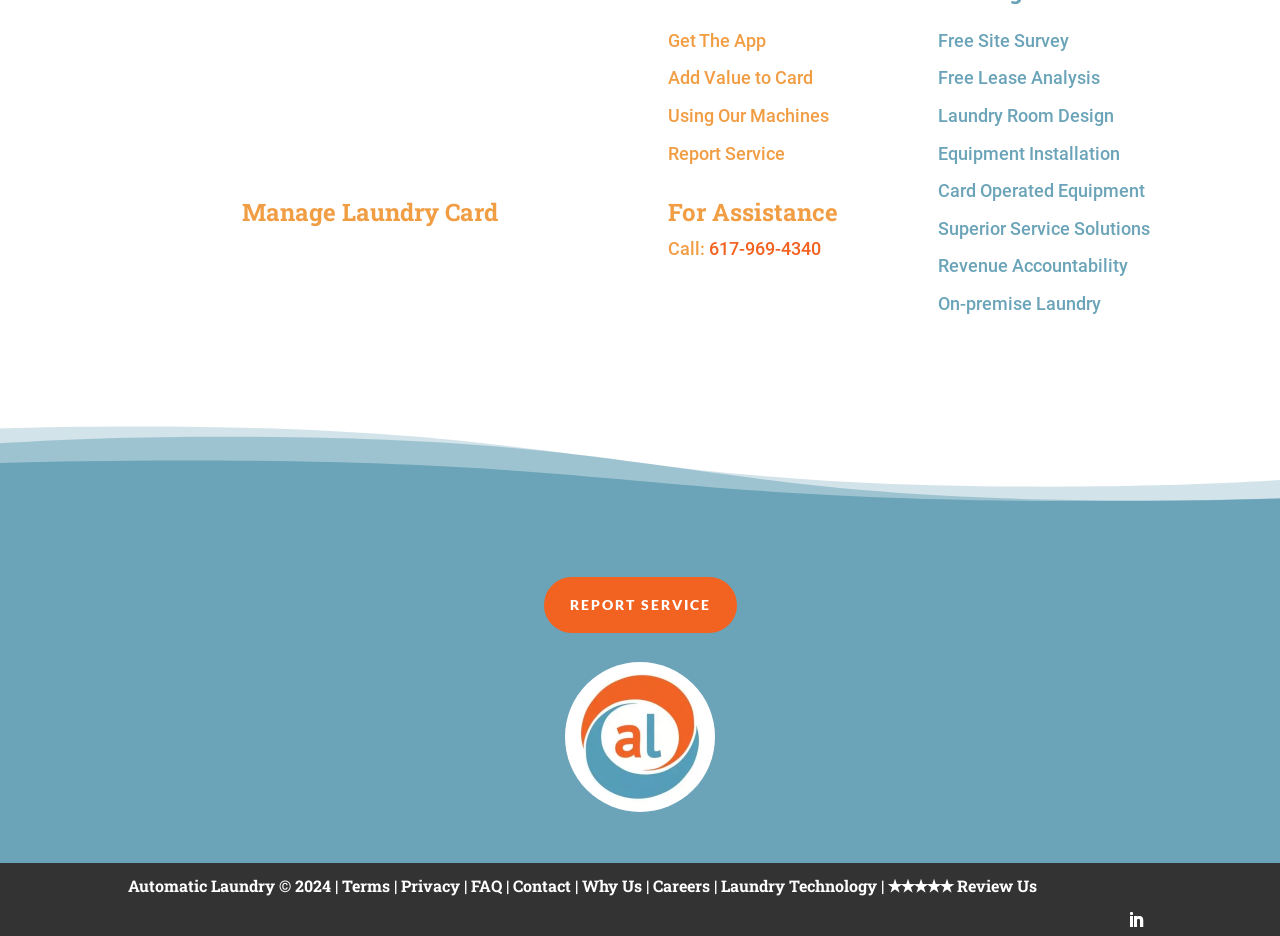Indicate the bounding box coordinates of the element that needs to be clicked to satisfy the following instruction: "Report a service issue". The coordinates should be four float numbers between 0 and 1, i.e., [left, top, right, bottom].

[0.522, 0.152, 0.613, 0.184]